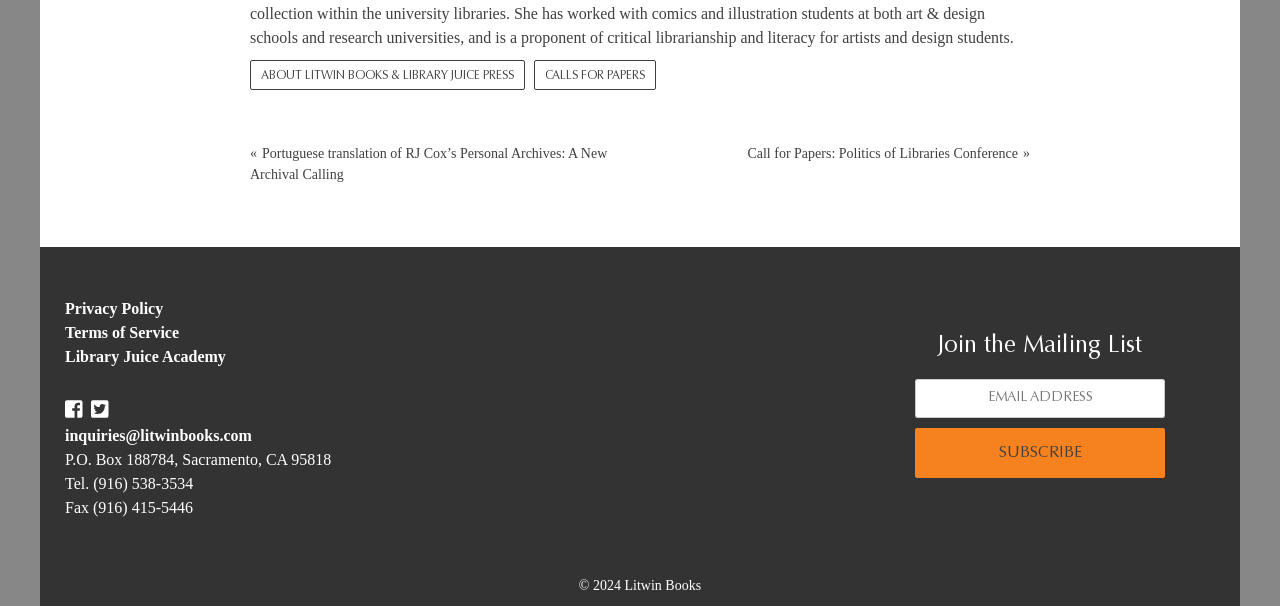What is the name of the publishing company?
Can you provide an in-depth and detailed response to the question?

The name of the publishing company can be found in the footer section of the webpage, where it is mentioned as 'Litwin Books & Library Juice Press'.